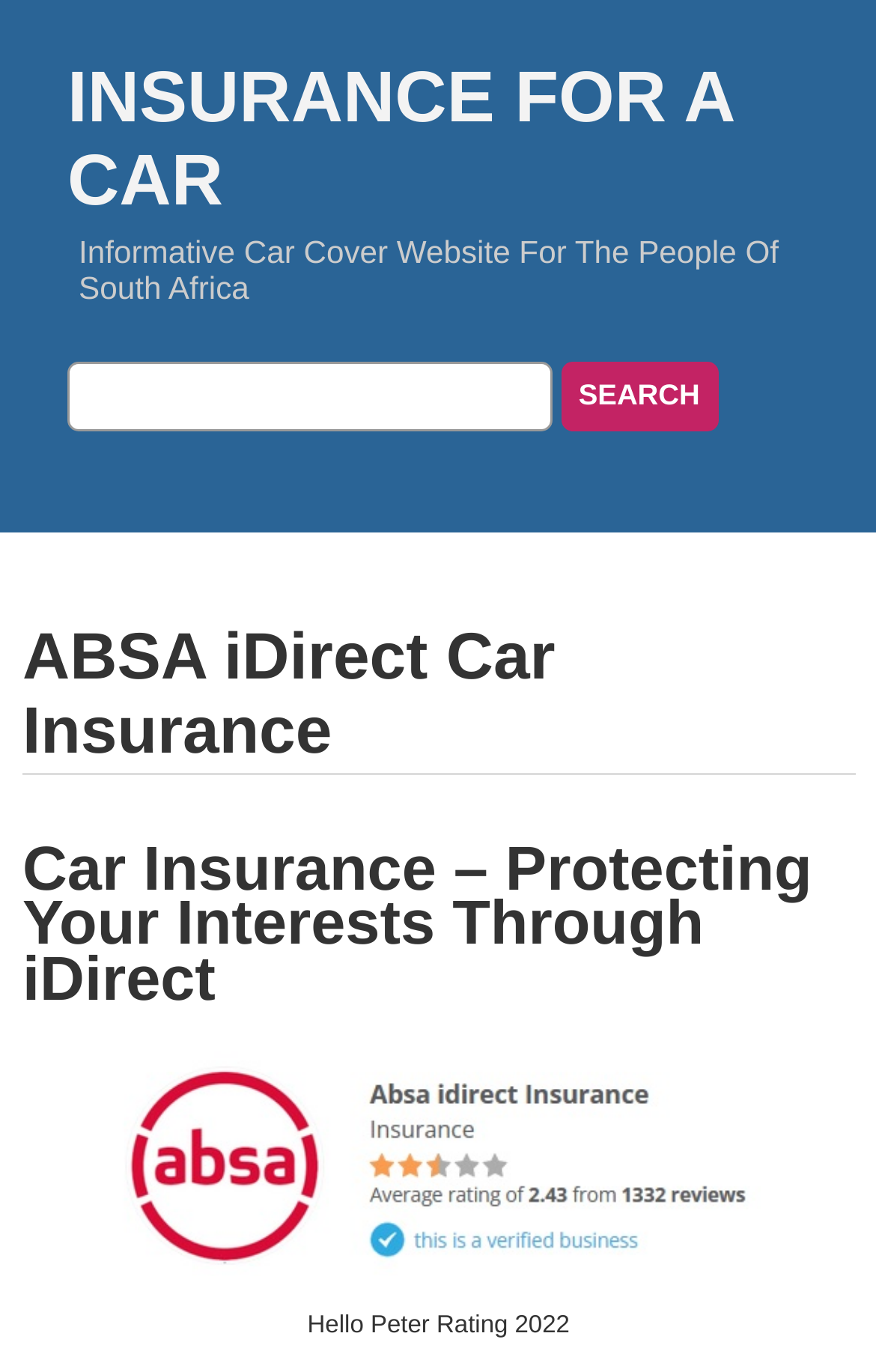Please extract and provide the main headline of the webpage.

ABSA iDirect Car Insurance